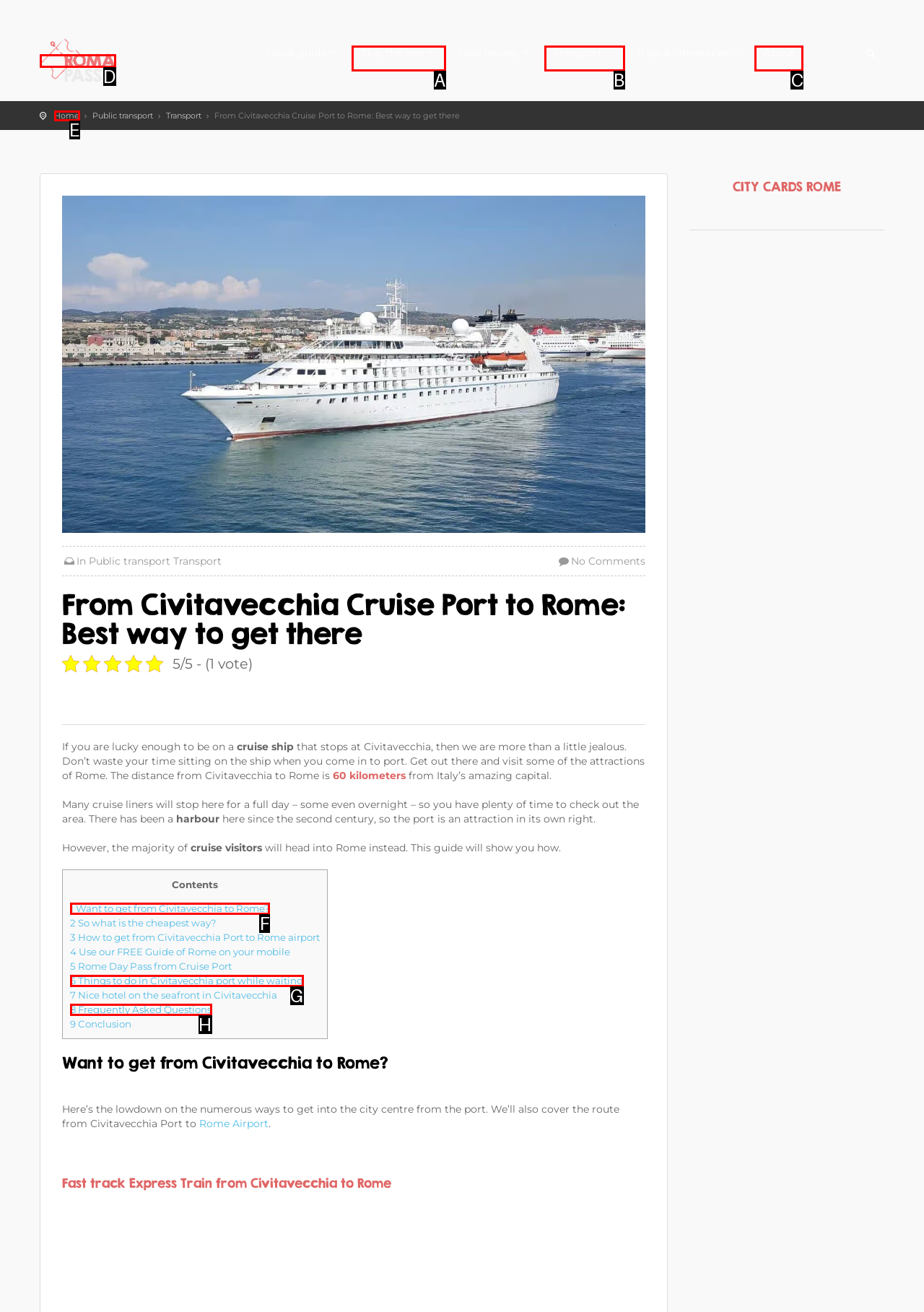Tell me the correct option to click for this task: Click on the '1 Want to get from Civitavecchia to Rome?' link
Write down the option's letter from the given choices.

F